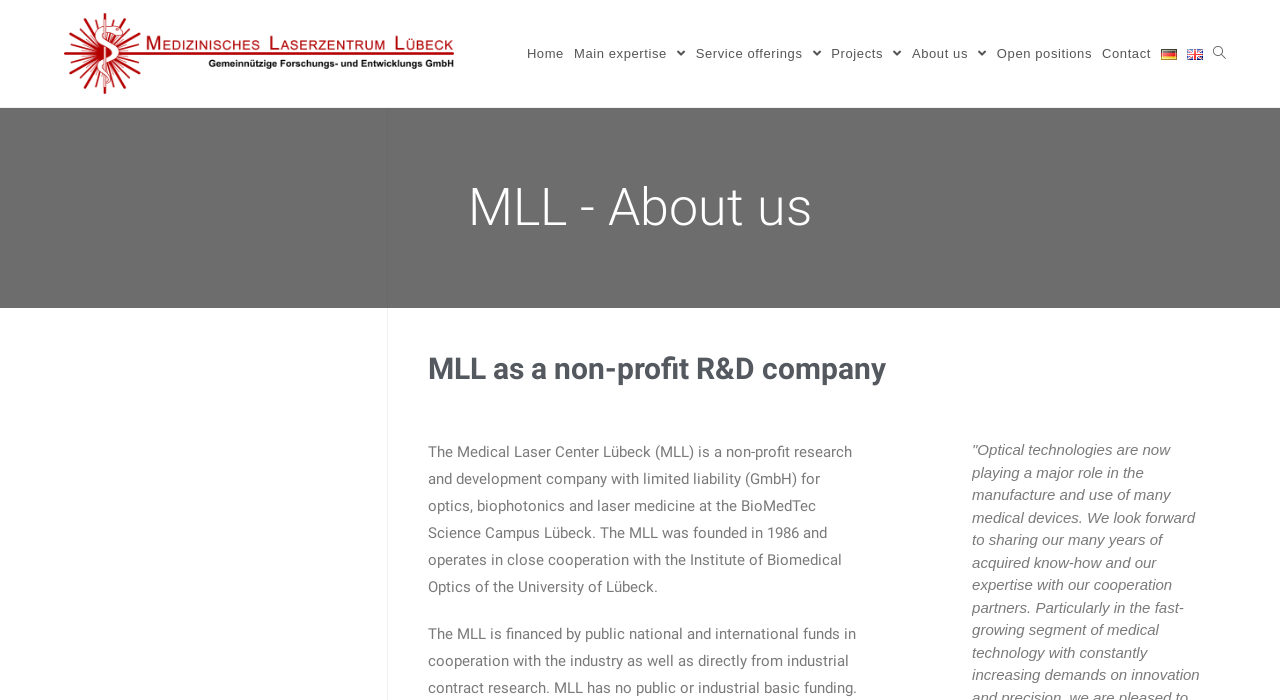Identify the bounding box coordinates for the UI element mentioned here: "Contact". Provide the coordinates as four float values between 0 and 1, i.e., [left, top, right, bottom].

[0.857, 0.0, 0.903, 0.153]